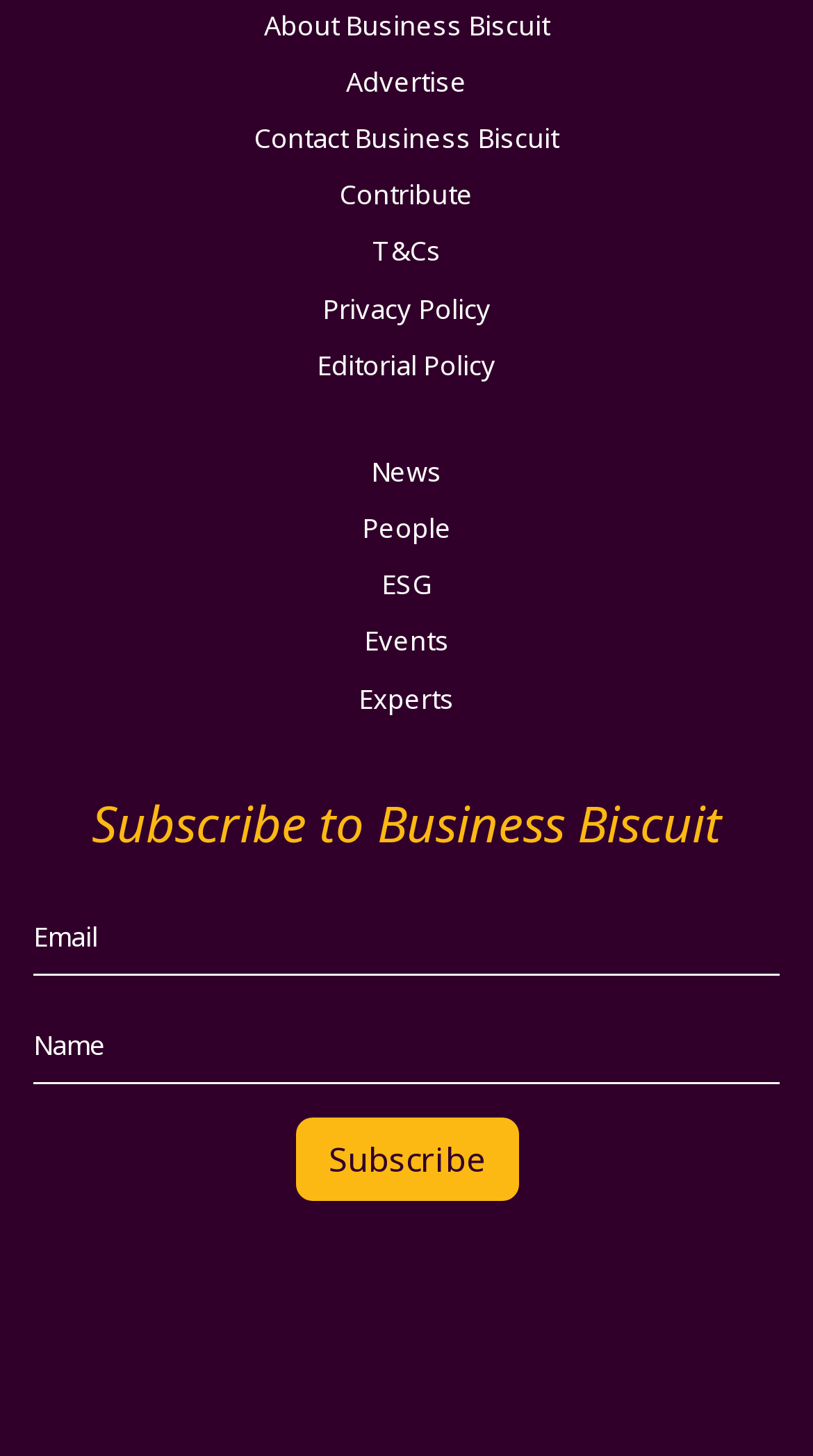Pinpoint the bounding box coordinates of the clickable element to carry out the following instruction: "Enter your email address."

[0.041, 0.619, 0.959, 0.67]